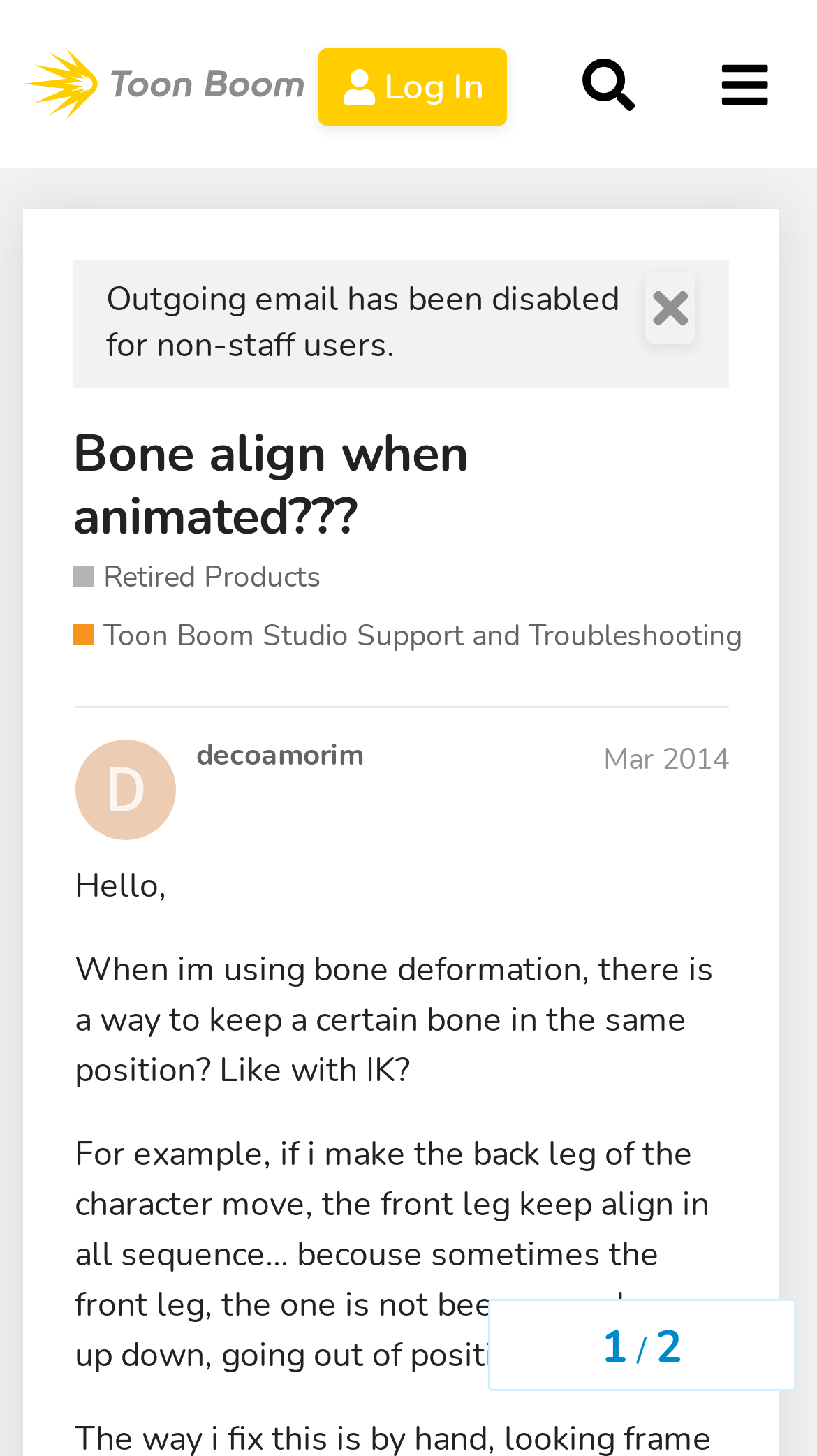What is the community name?
Based on the image, answer the question with as much detail as possible.

The community name is 'Toon Boom Community', which is evident from the link 'Toon Boom Community' at the top of the page, as well as the image with the same name.